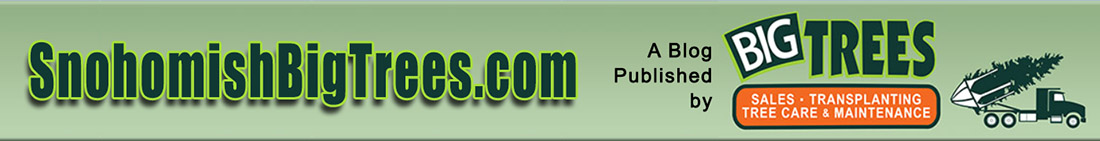What is the name of the company collaborating with the blog?
Please elaborate on the answer to the question with detailed information.

The accompanying tagline 'A Blog Published by BIG TREES' indicates the collaboration between the blog and a company specializing in tree sales and transplanting, which is BIG TREES.